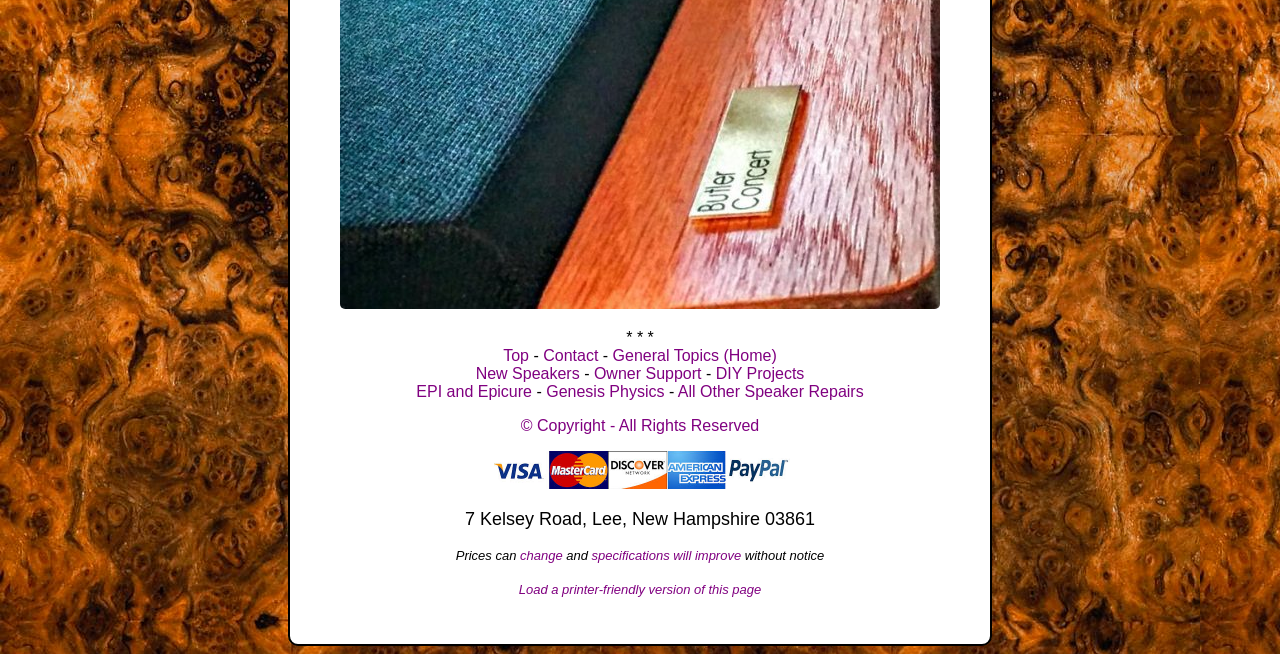Please determine the bounding box coordinates of the element's region to click in order to carry out the following instruction: "view new speakers". The coordinates should be four float numbers between 0 and 1, i.e., [left, top, right, bottom].

[0.372, 0.558, 0.453, 0.584]